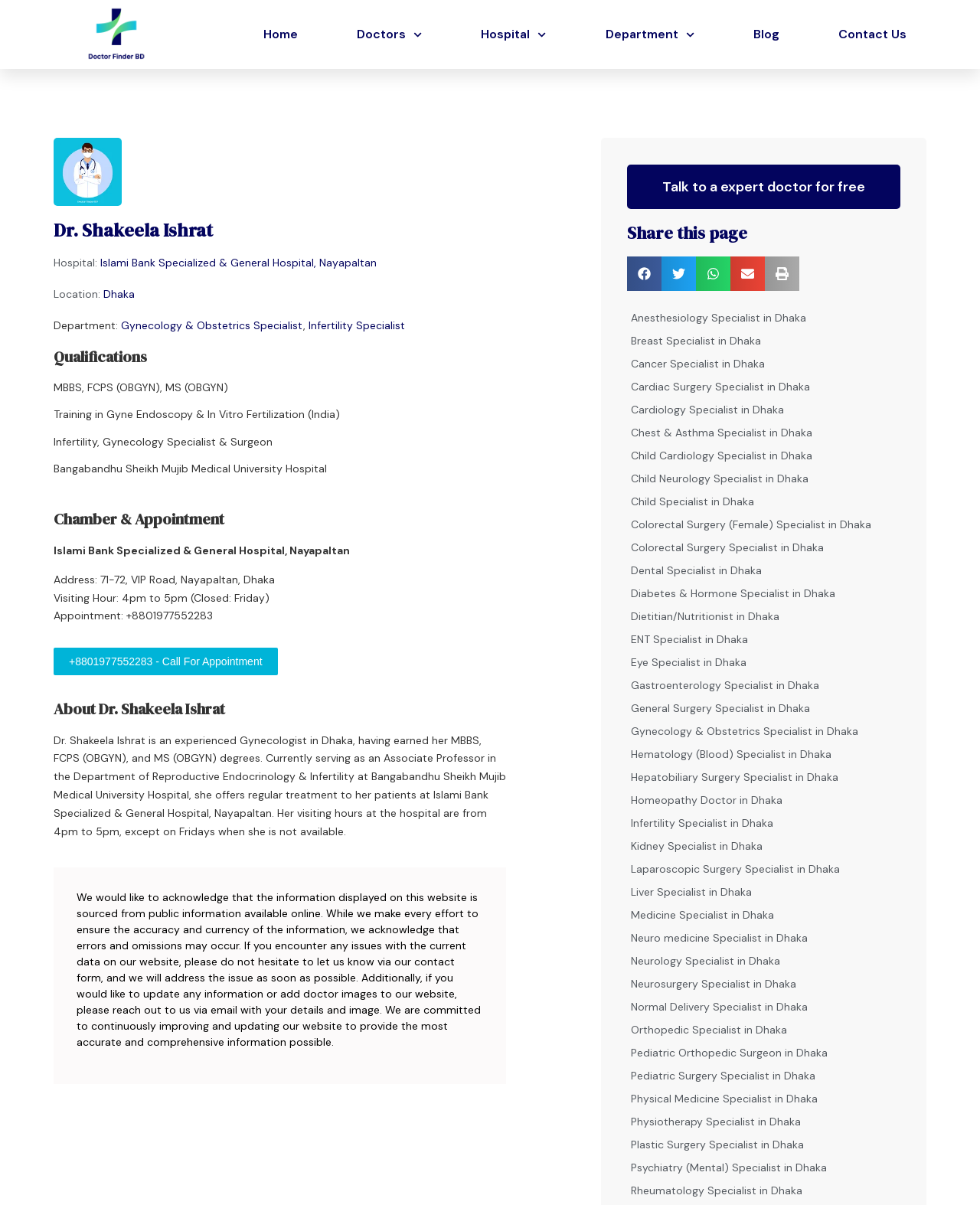What is the doctor's name?
Look at the image and provide a short answer using one word or a phrase.

Dr. Shakeela Ishrat